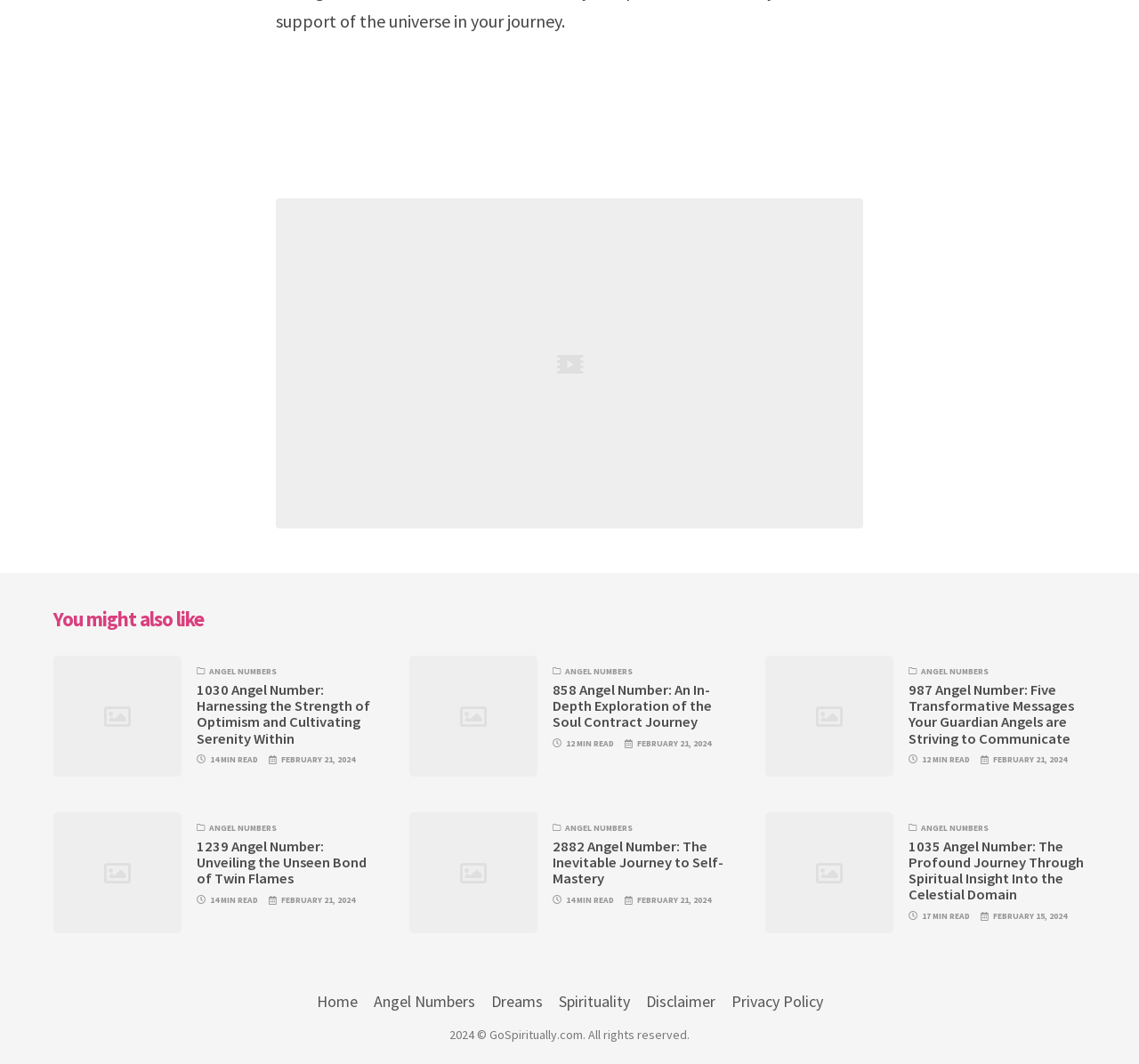Extract the bounding box coordinates of the UI element described by: "More". The coordinates should include four float numbers ranging from 0 to 1, e.g., [left, top, right, bottom].

None